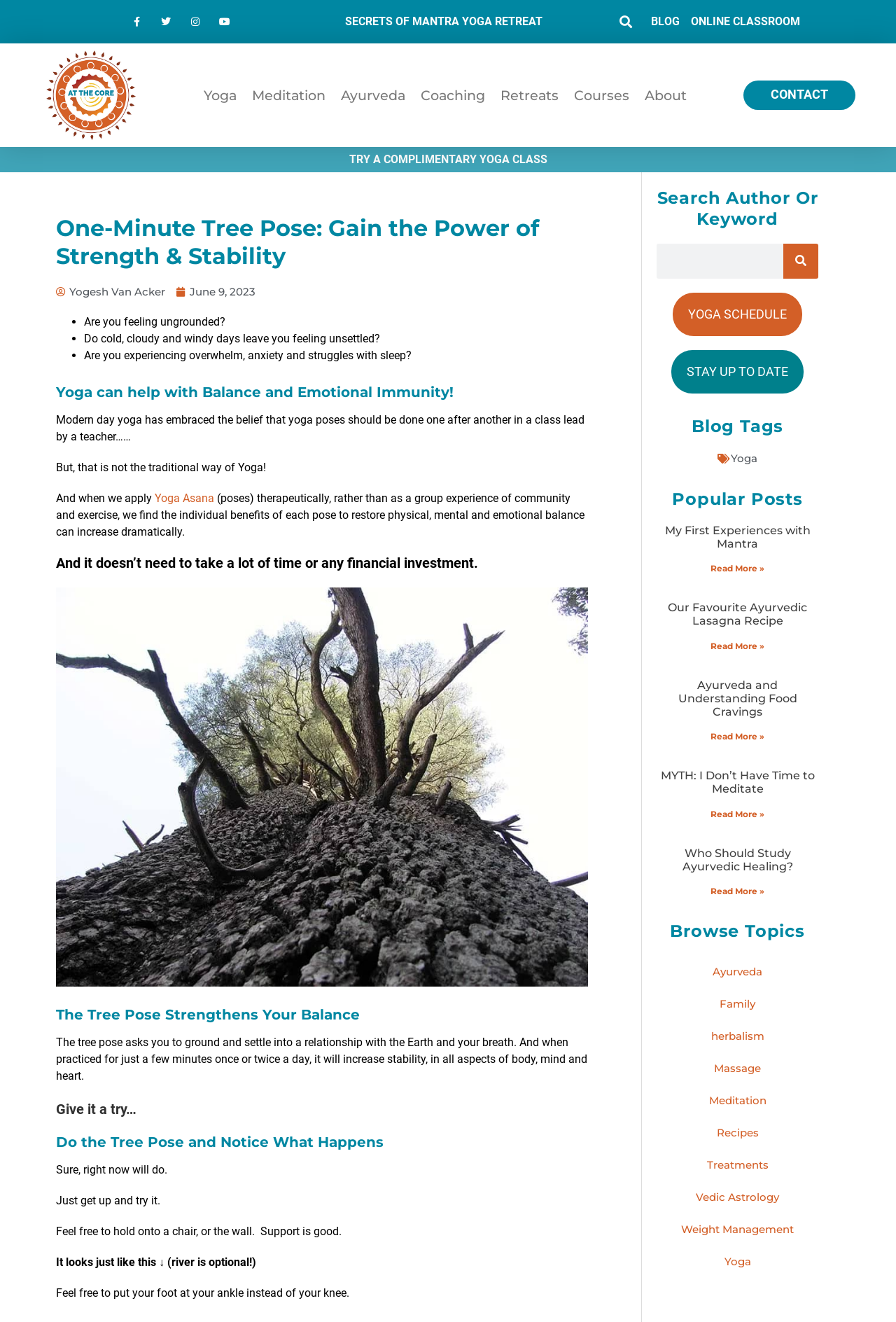Based on the element description Vedic Astrology, identify the bounding box coordinates for the UI element. The coordinates should be in the format (top-left x, top-left y, bottom-right x, bottom-right y) and within the 0 to 1 range.

[0.733, 0.894, 0.913, 0.918]